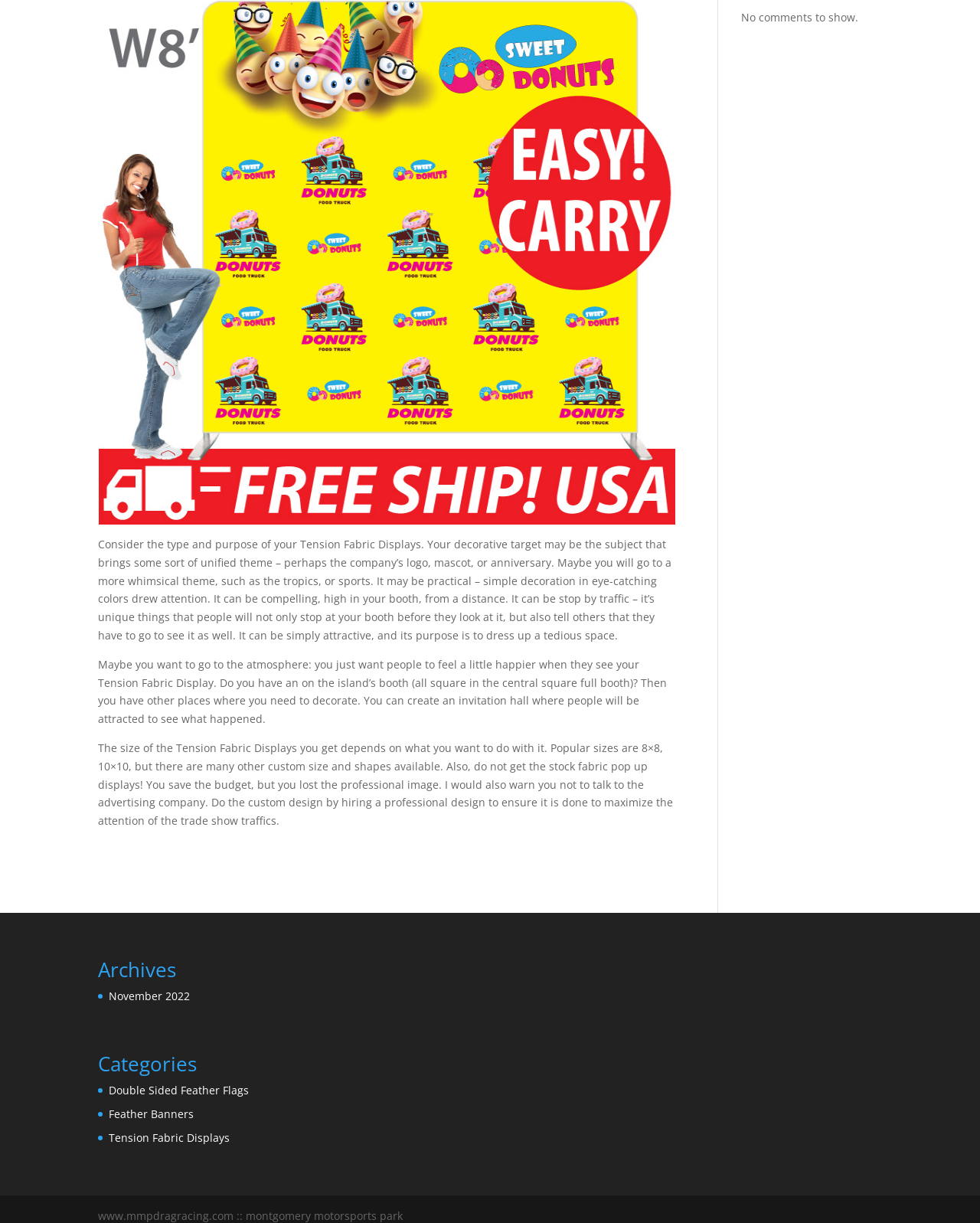Please find the bounding box for the UI component described as follows: "Double Sided Feather Flags".

[0.111, 0.886, 0.254, 0.898]